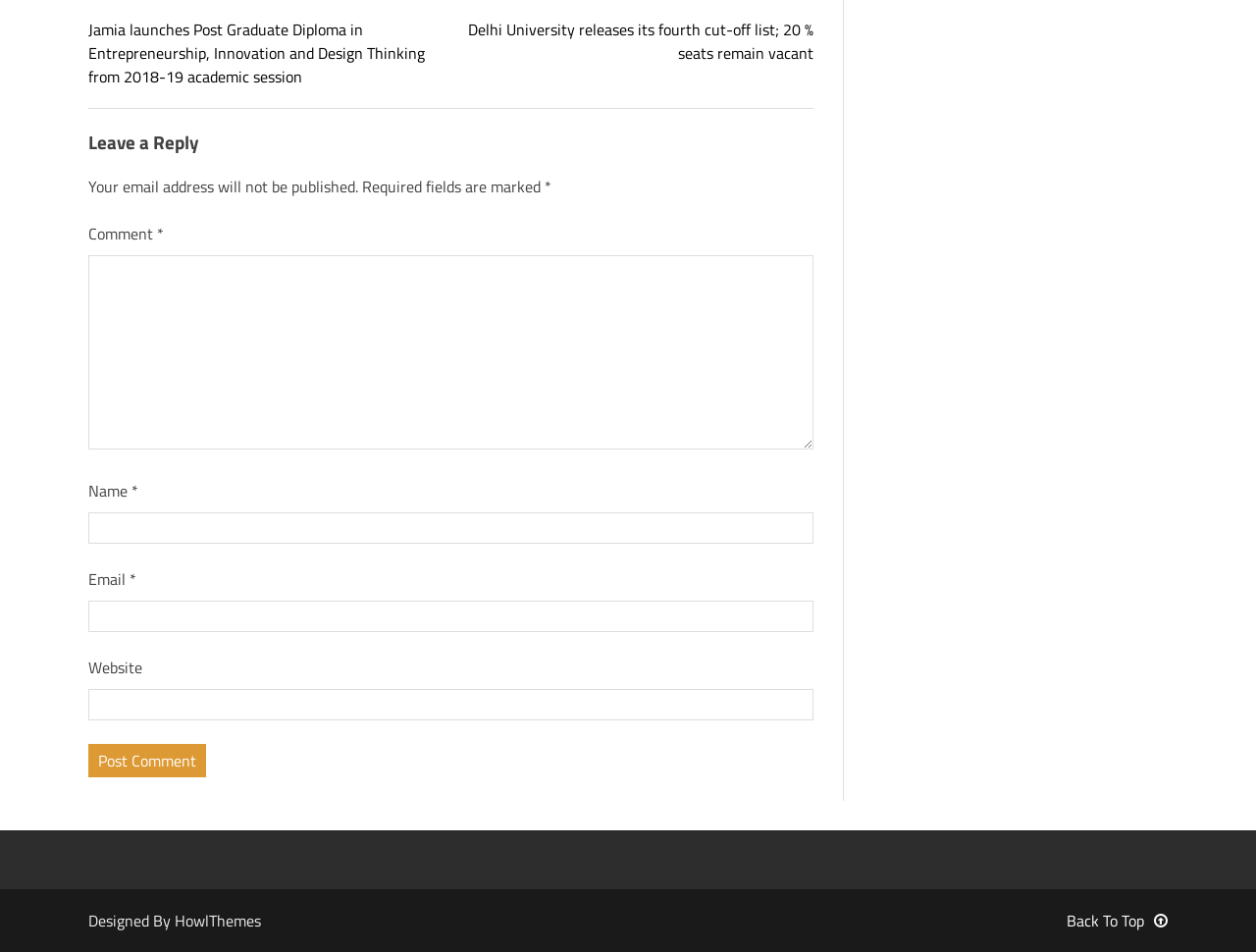From the element description: "name="submit" value="Post Comment"", extract the bounding box coordinates of the UI element. The coordinates should be expressed as four float numbers between 0 and 1, in the order [left, top, right, bottom].

[0.07, 0.781, 0.164, 0.816]